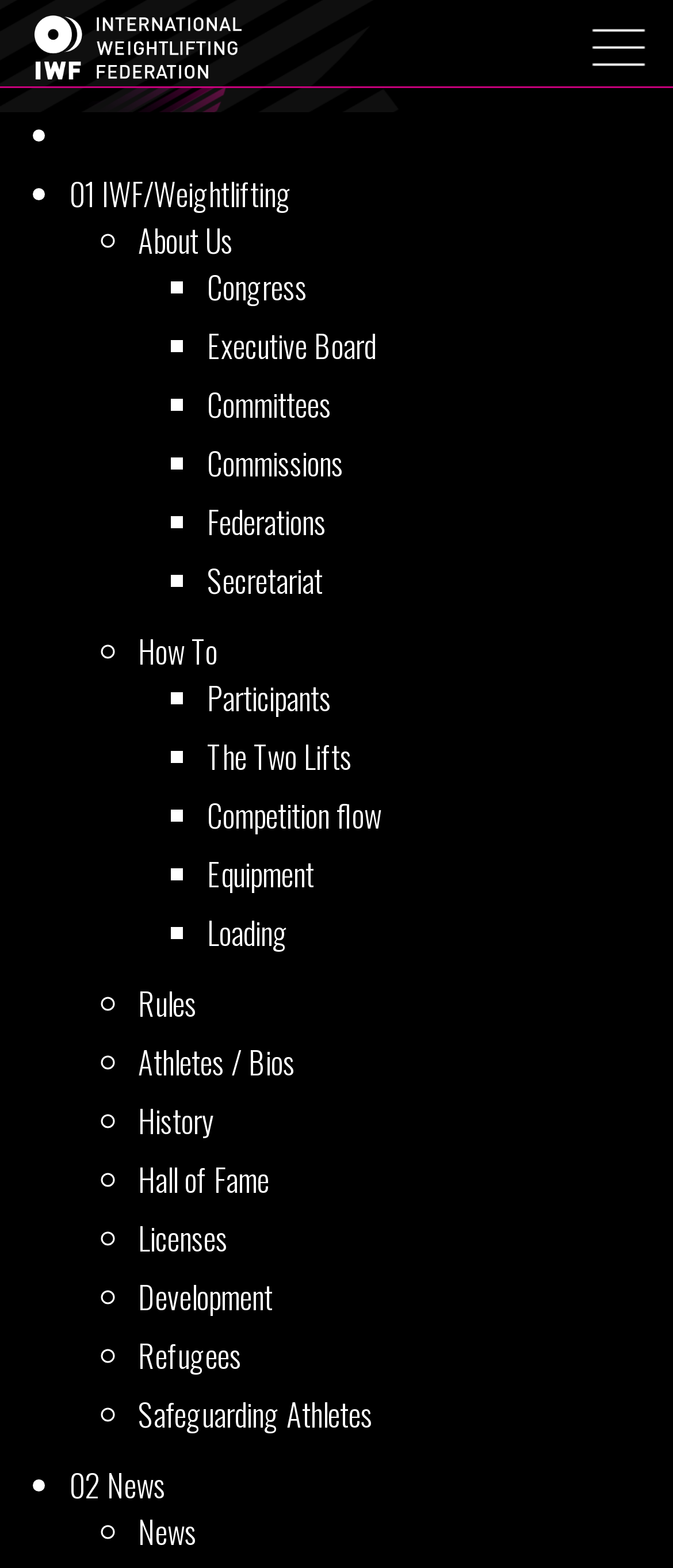Provide a one-word or short-phrase answer to the question:
What is the name of the meeting?

Constitutional Working Group’s 2nd meeting